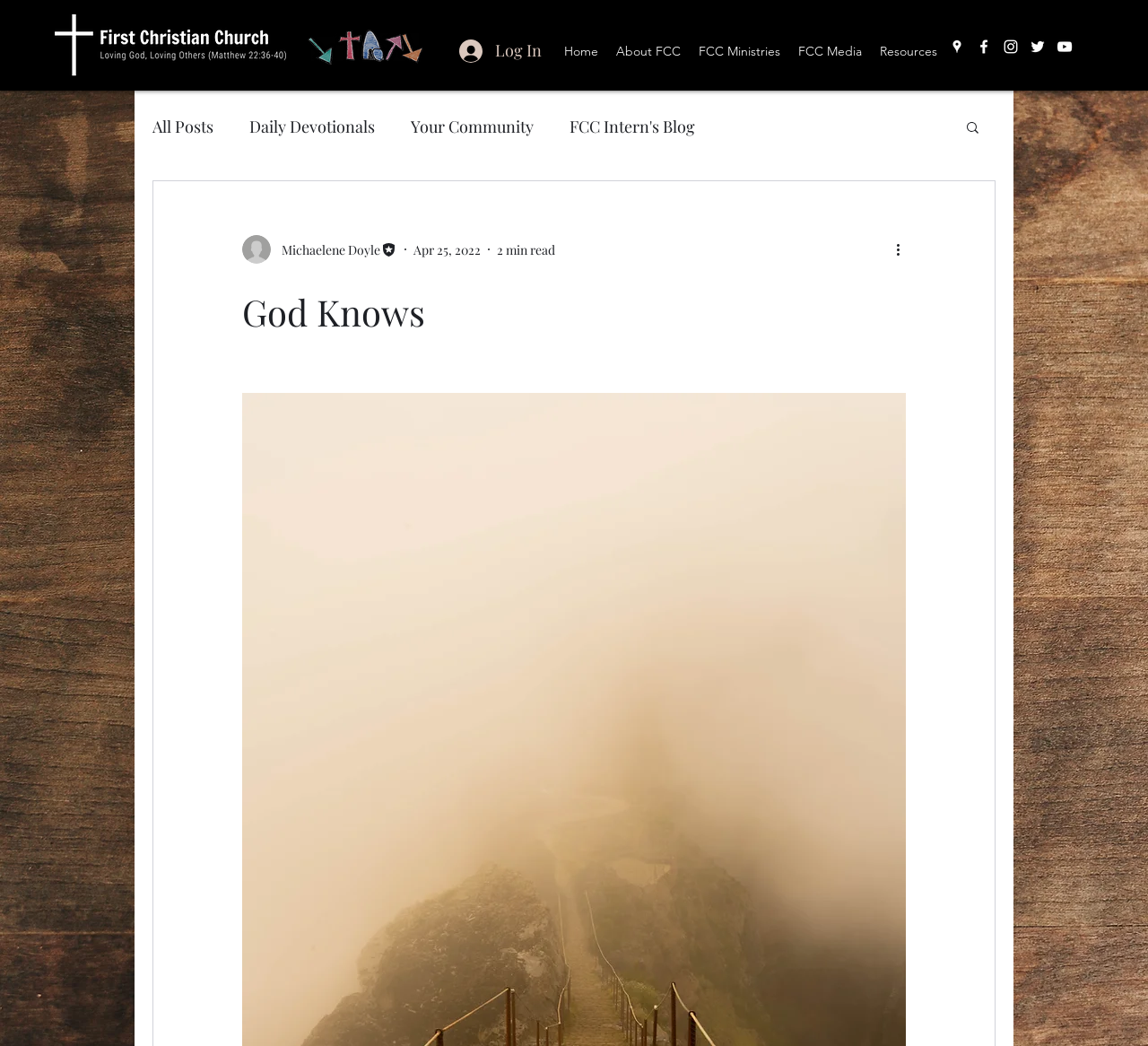Please find the bounding box coordinates (top-left x, top-left y, bottom-right x, bottom-right y) in the screenshot for the UI element described as follows: FCC Intern's Blog

[0.496, 0.111, 0.605, 0.131]